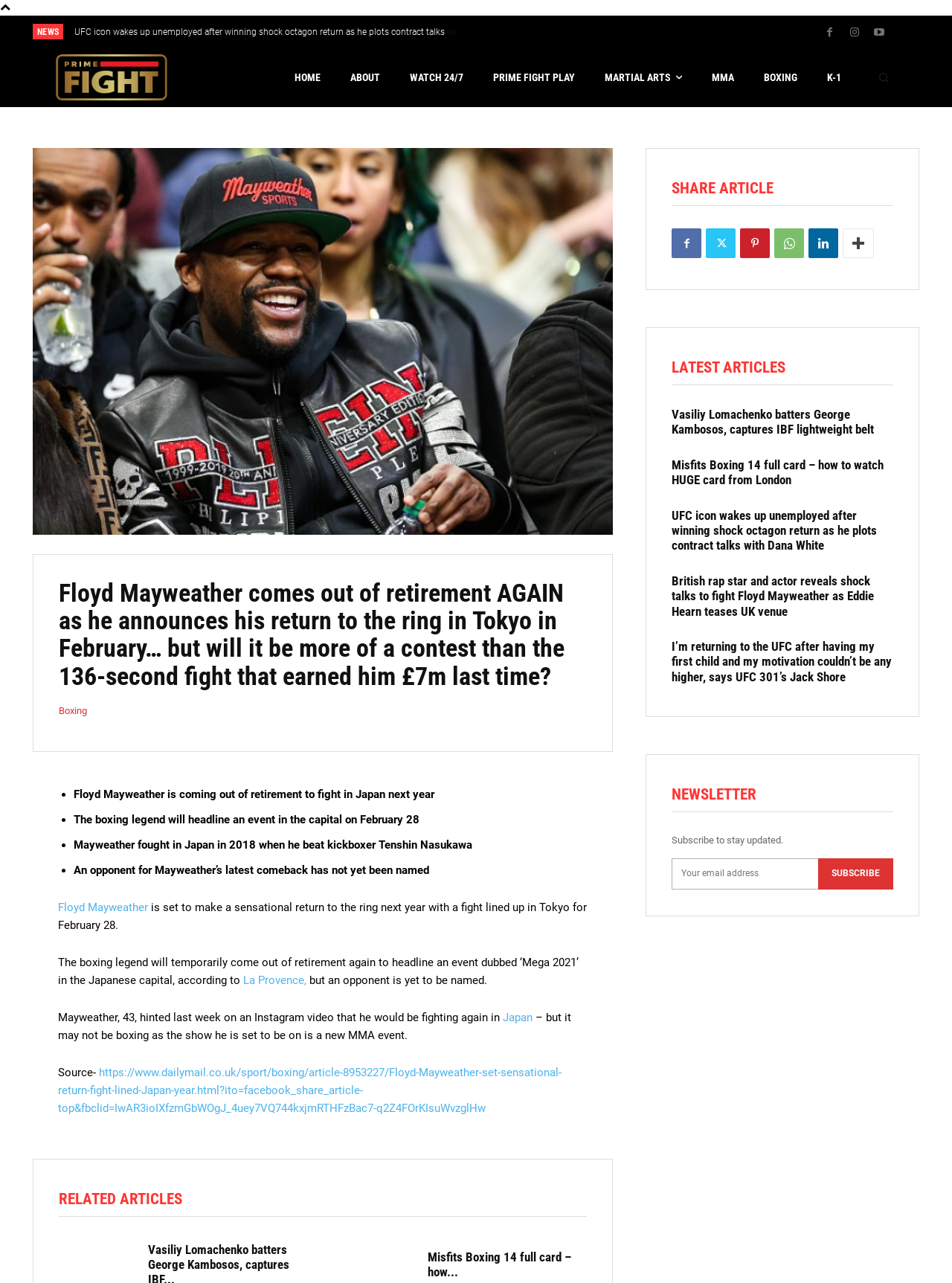Locate the primary heading on the webpage and return its text.

Floyd Mayweather comes out of retirement AGAIN as he announces his return to the ring in Tokyo in February… but will it be more of a contest than the 136-second fight that earned him £7m last time?